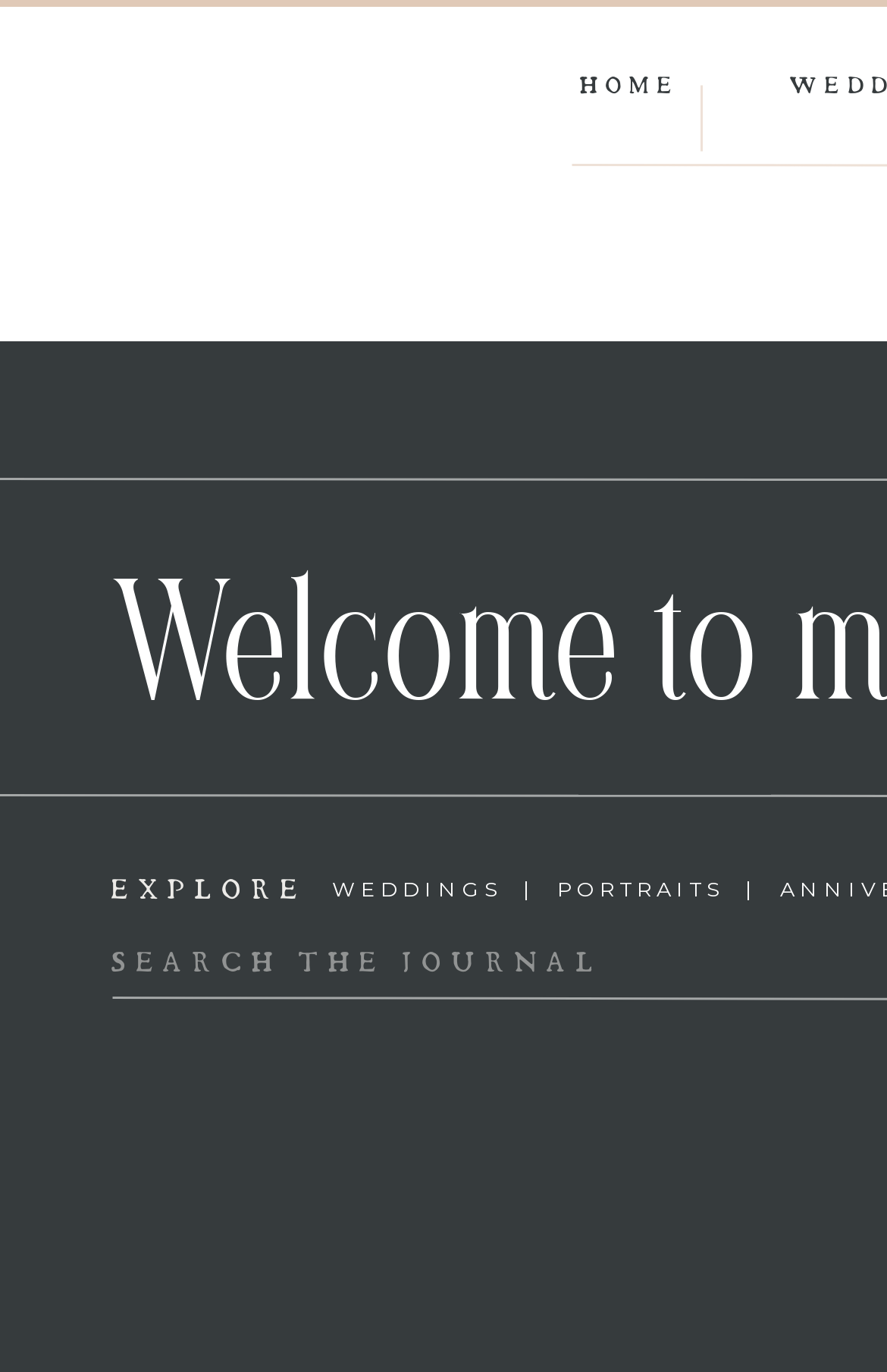Can you give a detailed response to the following question using the information from the image? What is the purpose of the search bar?

The search bar is located below the main navigation links and has a label 'Search for:', indicating that it is intended for users to search the website for specific content or keywords.